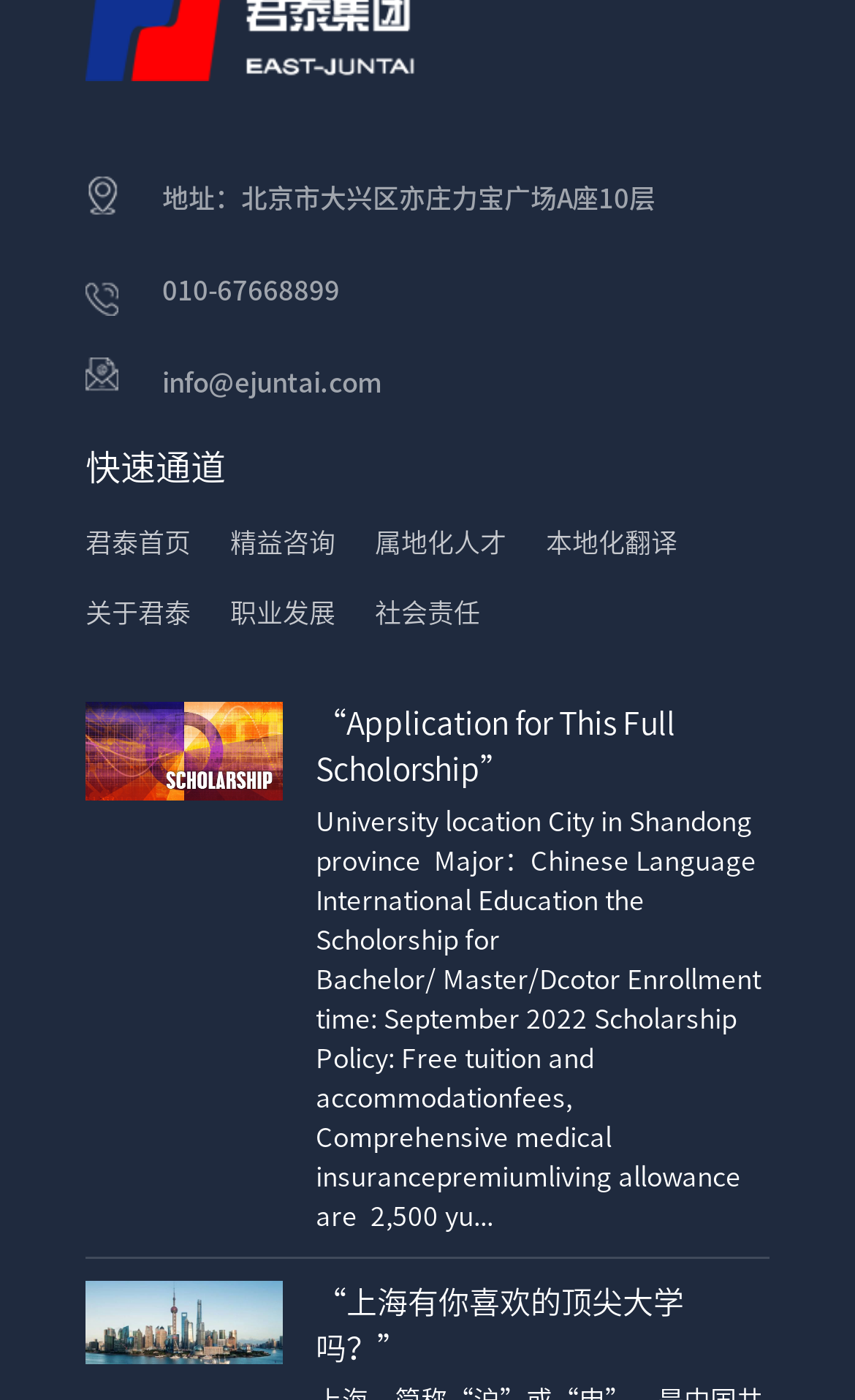Please specify the bounding box coordinates of the element that should be clicked to execute the given instruction: 'send an email to the company'. Ensure the coordinates are four float numbers between 0 and 1, expressed as [left, top, right, bottom].

[0.19, 0.262, 0.446, 0.281]